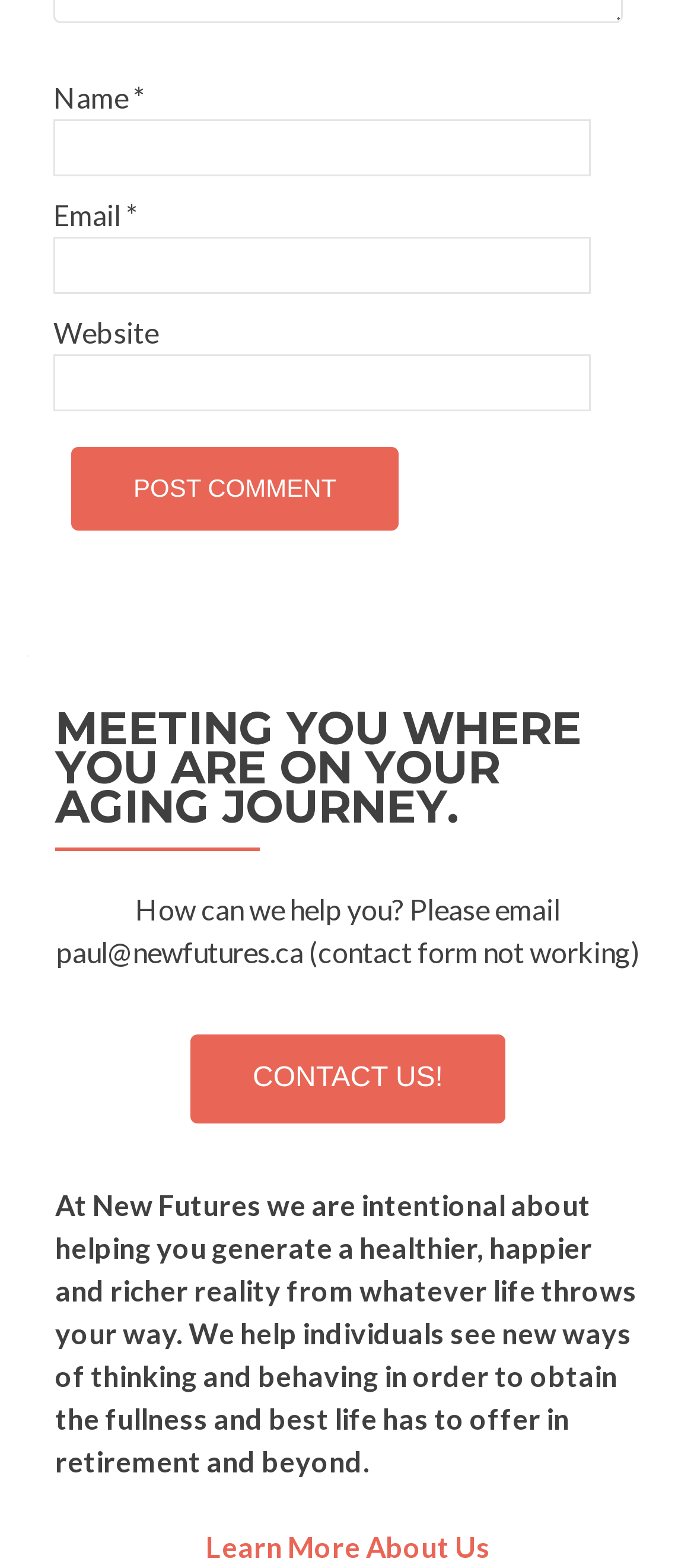Please answer the following question using a single word or phrase: 
What is the main focus of New Futures?

Helping individuals in retirement